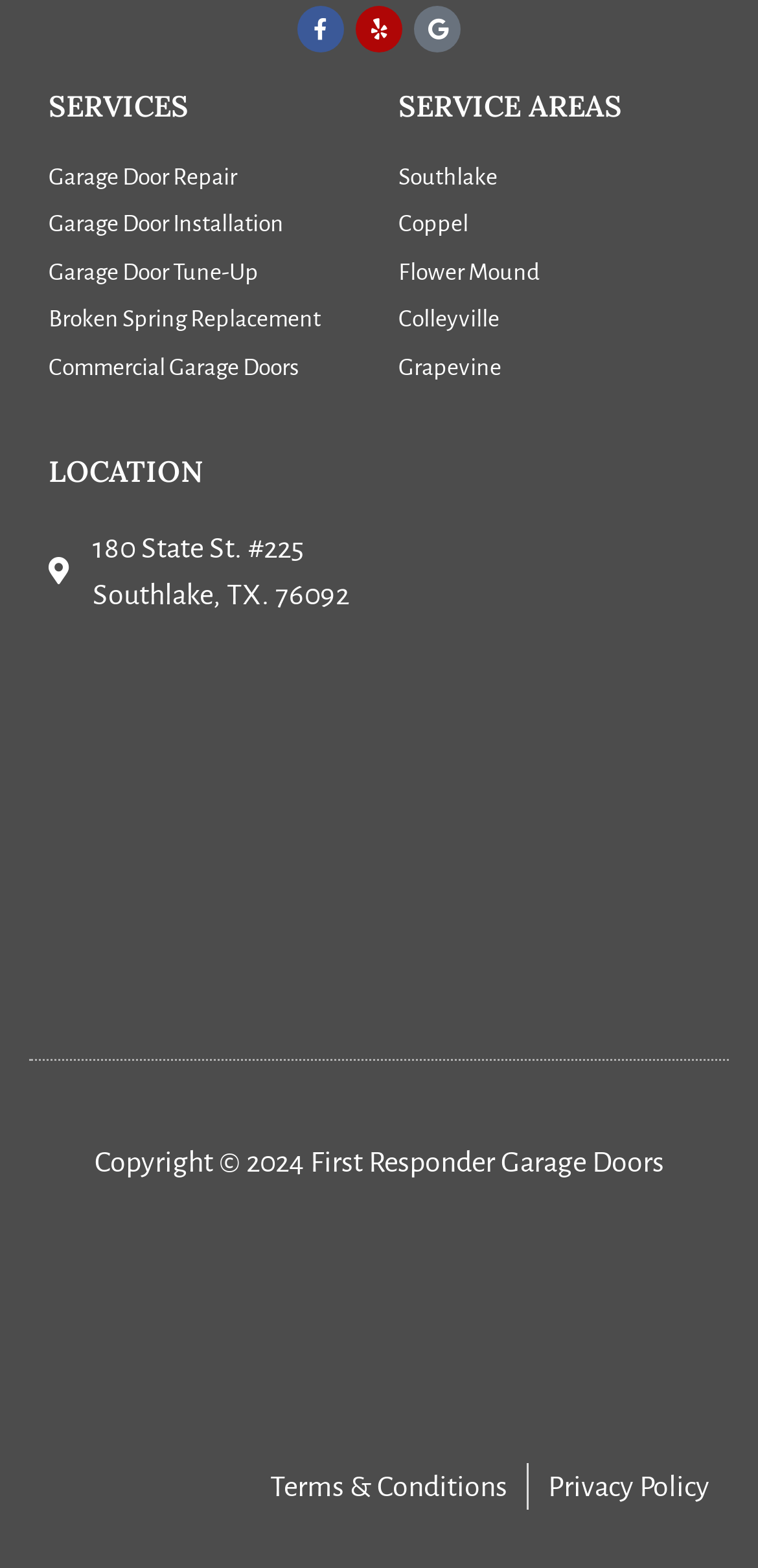Determine the bounding box coordinates of the clickable area required to perform the following instruction: "Visit Southlake service area". The coordinates should be represented as four float numbers between 0 and 1: [left, top, right, bottom].

[0.526, 0.101, 0.936, 0.125]